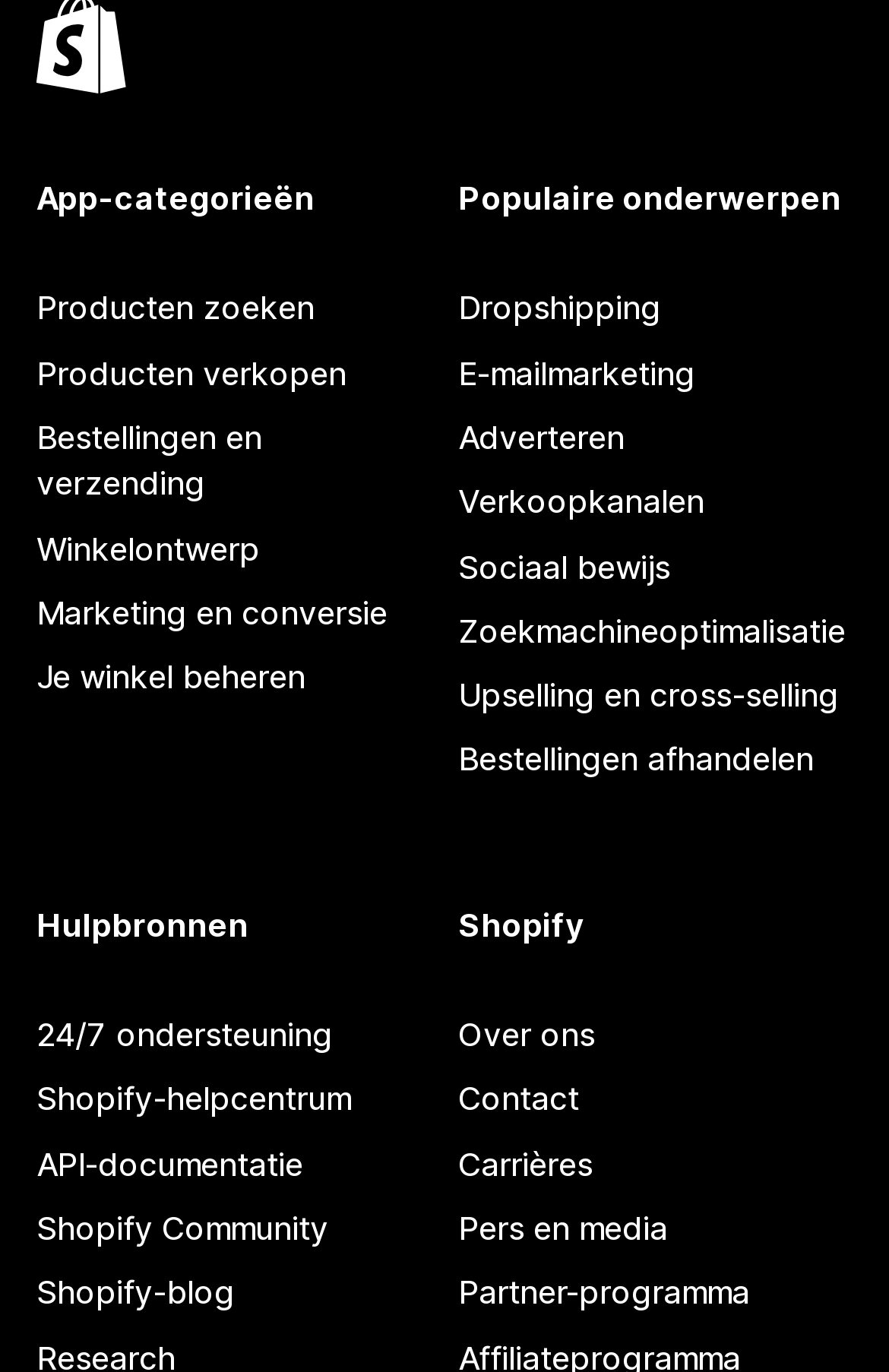Pinpoint the bounding box coordinates of the clickable area necessary to execute the following instruction: "Learn about dropshipping". The coordinates should be given as four float numbers between 0 and 1, namely [left, top, right, bottom].

[0.515, 0.202, 0.959, 0.249]